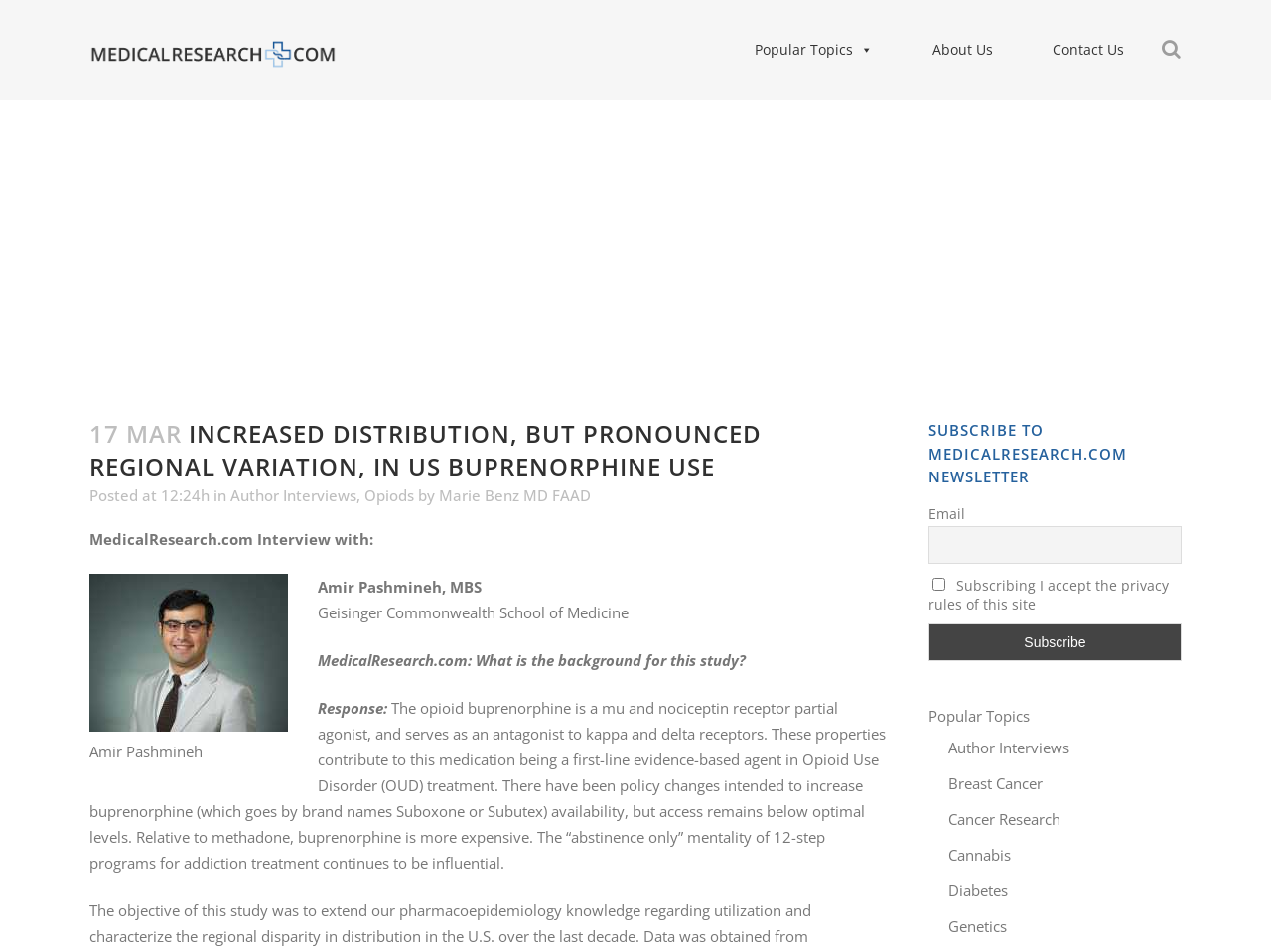Locate the bounding box coordinates of the clickable area to execute the instruction: "Search for a topic". Provide the coordinates as four float numbers between 0 and 1, represented as [left, top, right, bottom].

[0.07, 0.045, 0.844, 0.066]